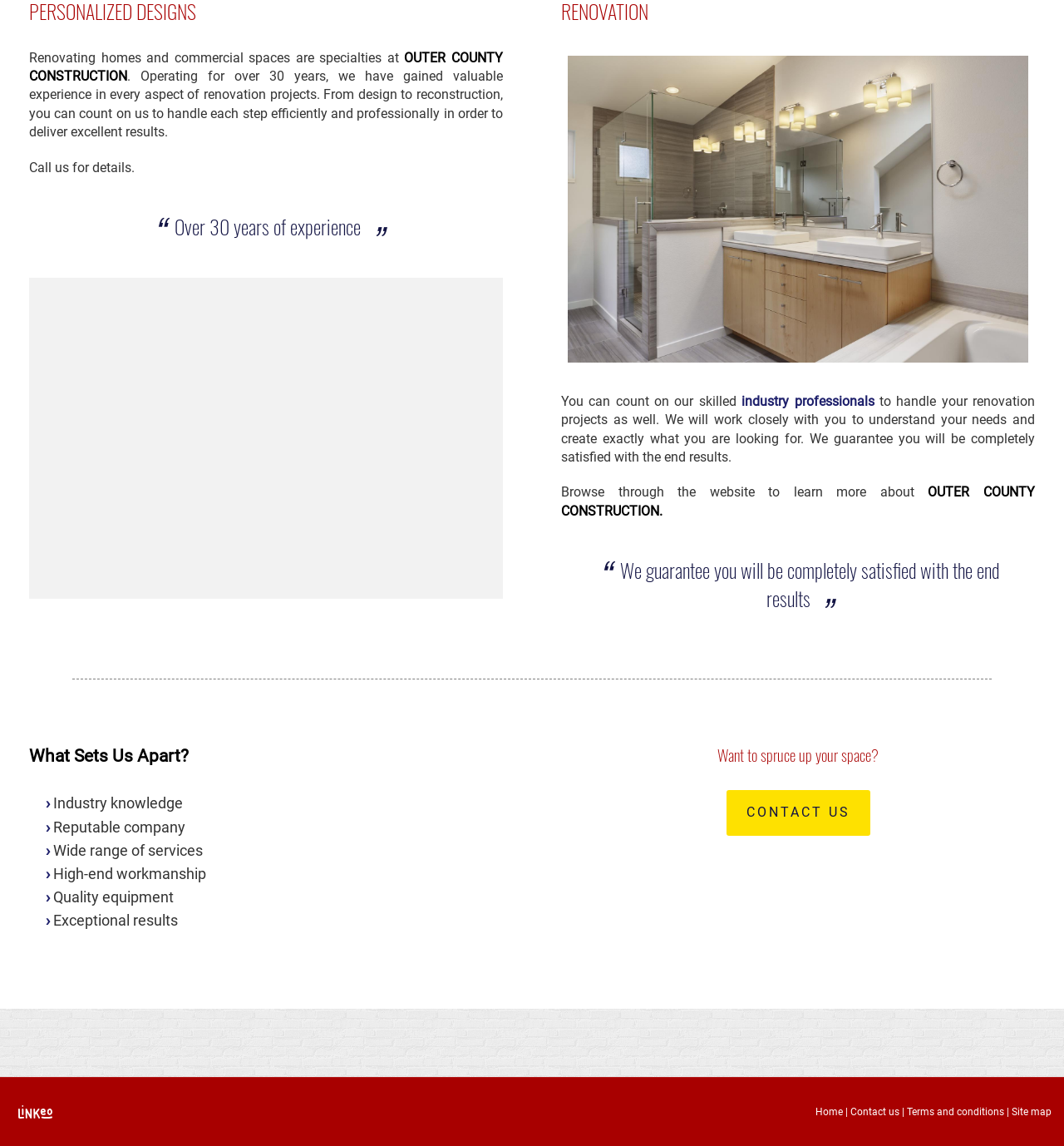How many years of experience does the company have?
Examine the webpage screenshot and provide an in-depth answer to the question.

The company's experience is mentioned in the static text element with ID 384, which states 'Operating for over 30 years, we have gained valuable experience in every aspect of renovation projects.' Additionally, it is also mentioned in the blockquote element with ID 326, which states 'Over 30 years of experience'.